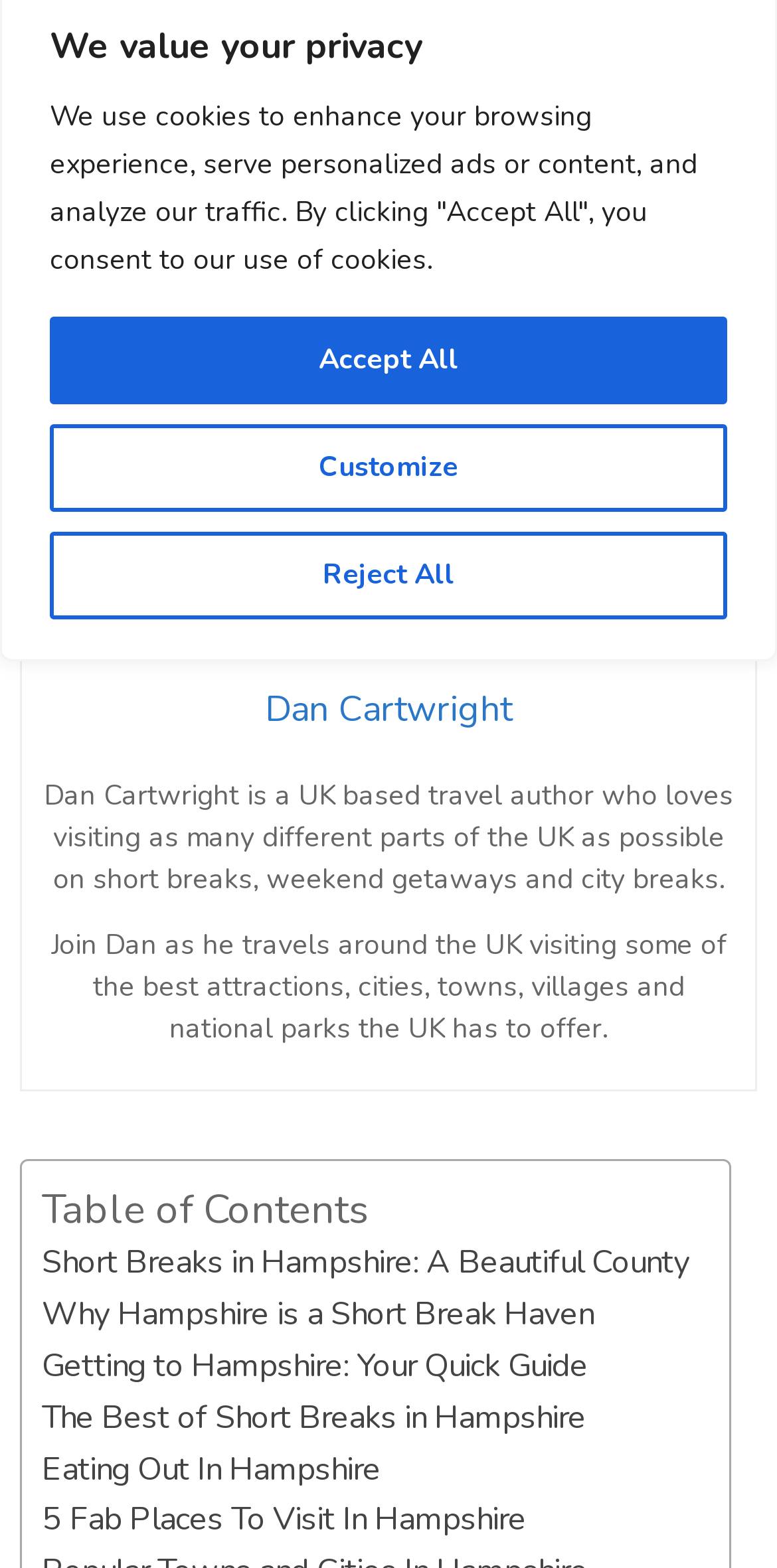Given the element description, predict the bounding box coordinates in the format (top-left x, top-left y, bottom-right x, bottom-right y), using floating point numbers between 0 and 1: Reject All

[0.064, 0.339, 0.936, 0.395]